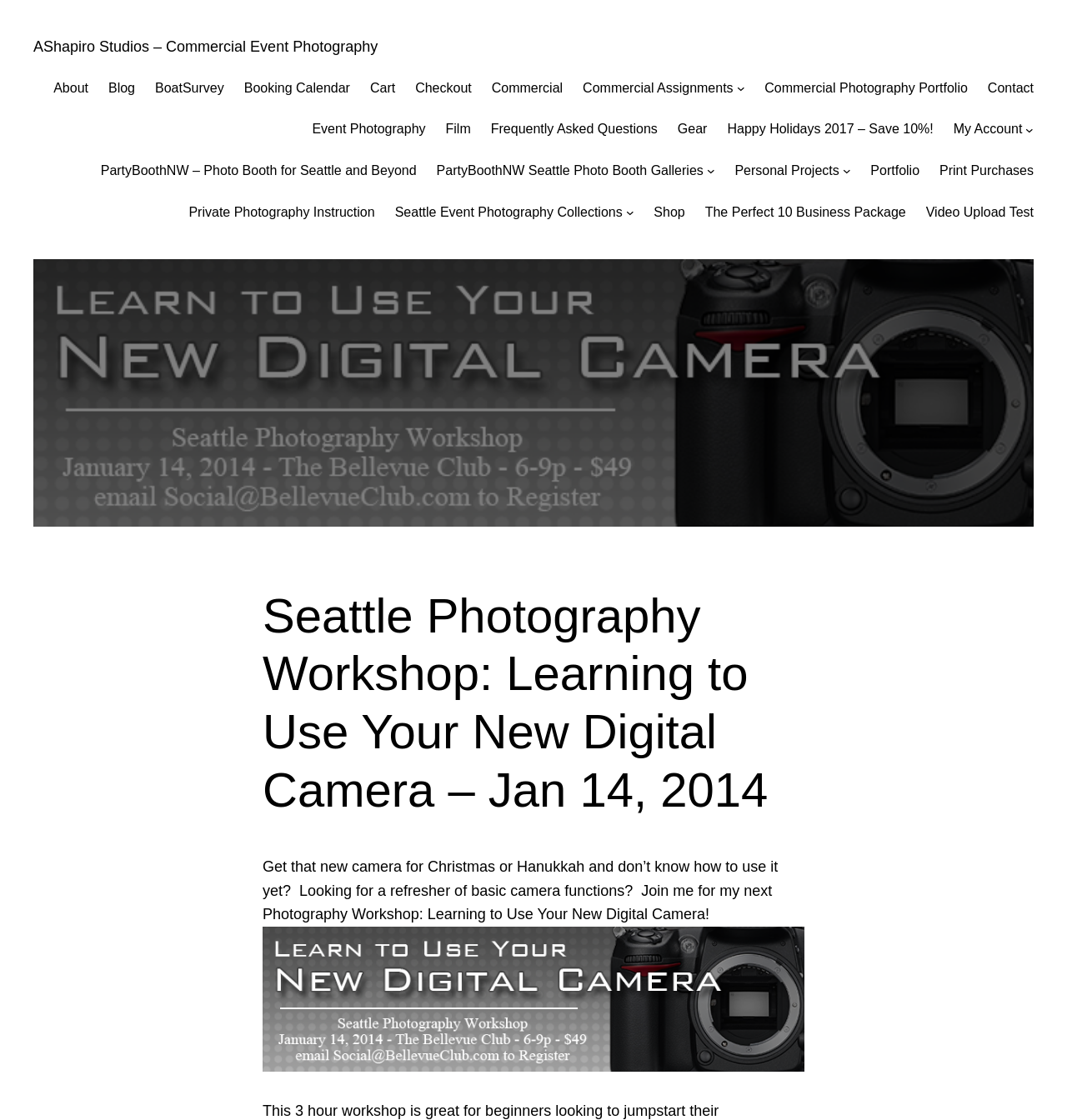Could you highlight the region that needs to be clicked to execute the instruction: "Register for Seattle Photography Workshop"?

[0.246, 0.945, 0.754, 0.96]